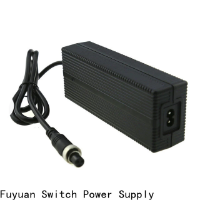Analyze the image and describe all key details you can observe.

The image showcases a sleek black power adapter from Fuyuan, designed for versatile applications. It features a robust rectangular body with ribbed edges for better grip and heat dissipation. The power adapter is equipped with a connection cable that includes a cylindrical plug, emphasizing its compatibility with various electronic devices. This product is part of Fuyuan's offerings, which include solutions suitable for industries such as LED lighting and electronic devices. The aesthetic design is complemented by its practical features, ensuring efficiency and reliability for users.